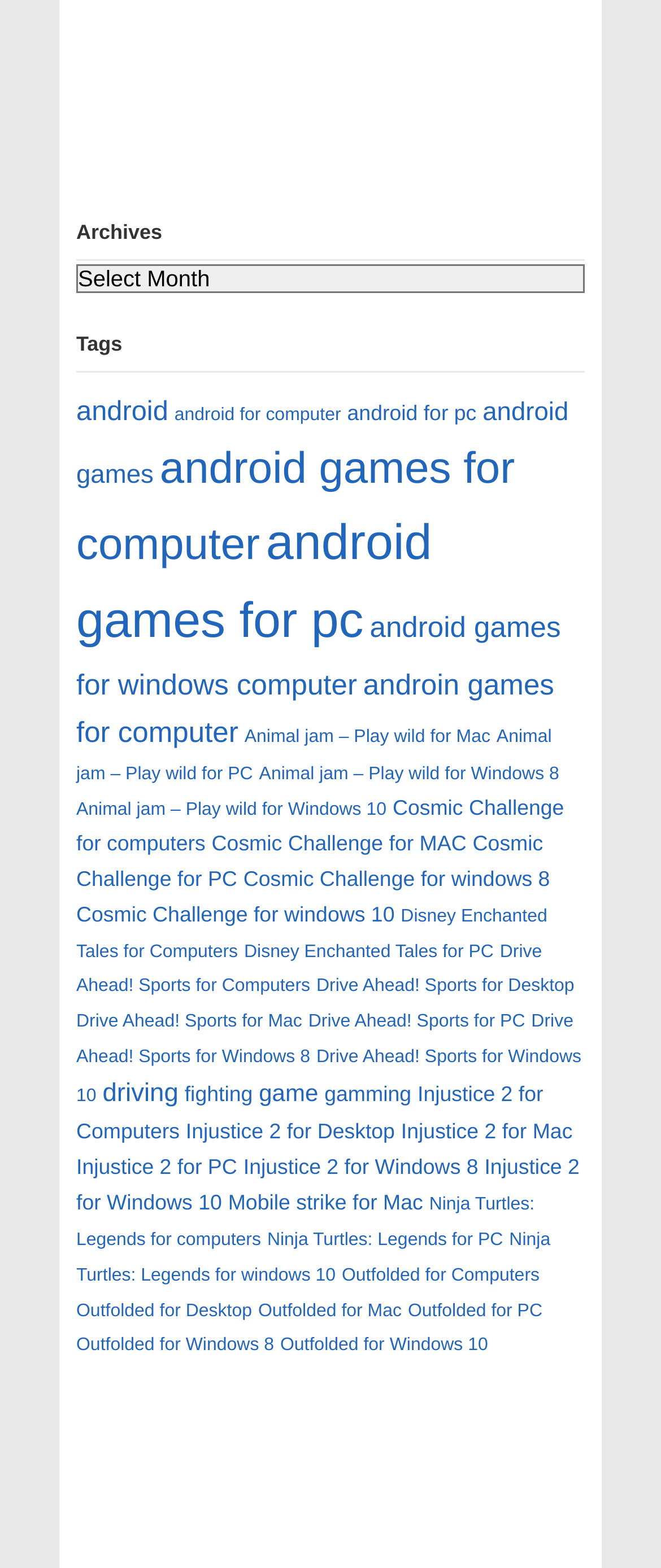What is the most popular platform for android games?
Please provide a single word or phrase in response based on the screenshot.

Windows computer